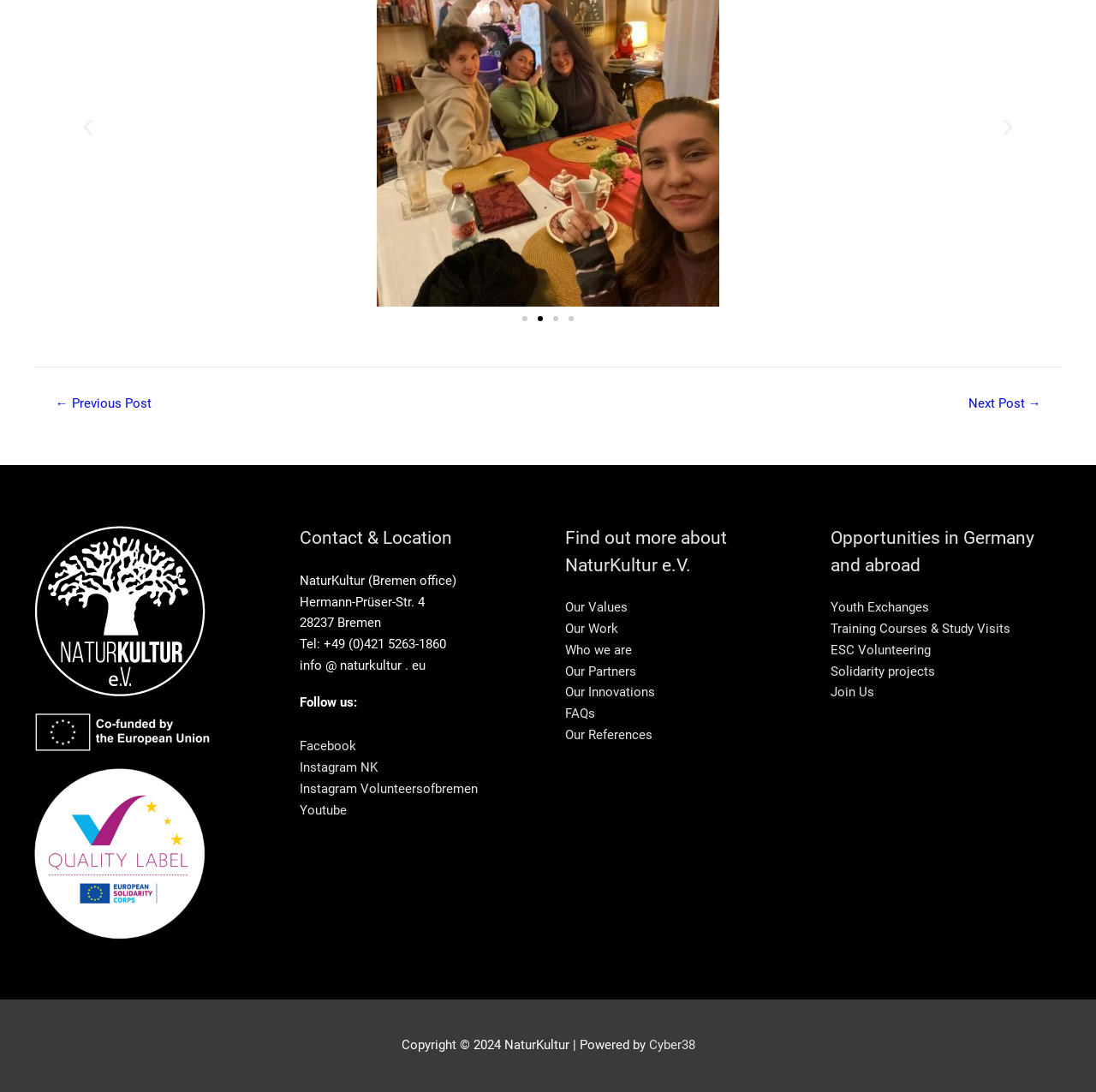Locate the bounding box coordinates of the region to be clicked to comply with the following instruction: "Go to next slide". The coordinates must be four float numbers between 0 and 1, in the form [left, top, right, bottom].

[0.91, 0.106, 0.93, 0.126]